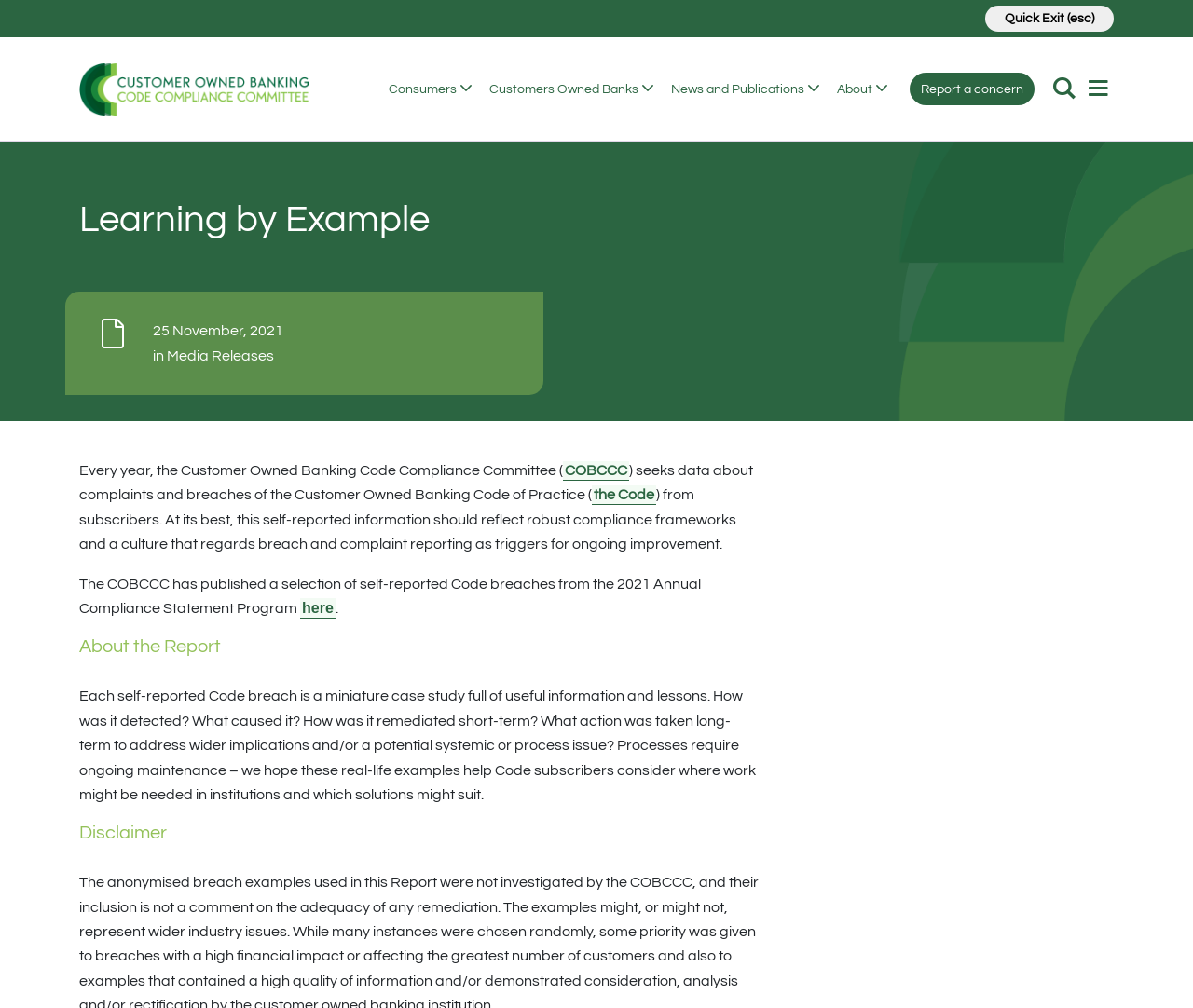Please identify the bounding box coordinates of the area that needs to be clicked to fulfill the following instruction: "Open the slide out menu."

[0.907, 0.075, 0.934, 0.102]